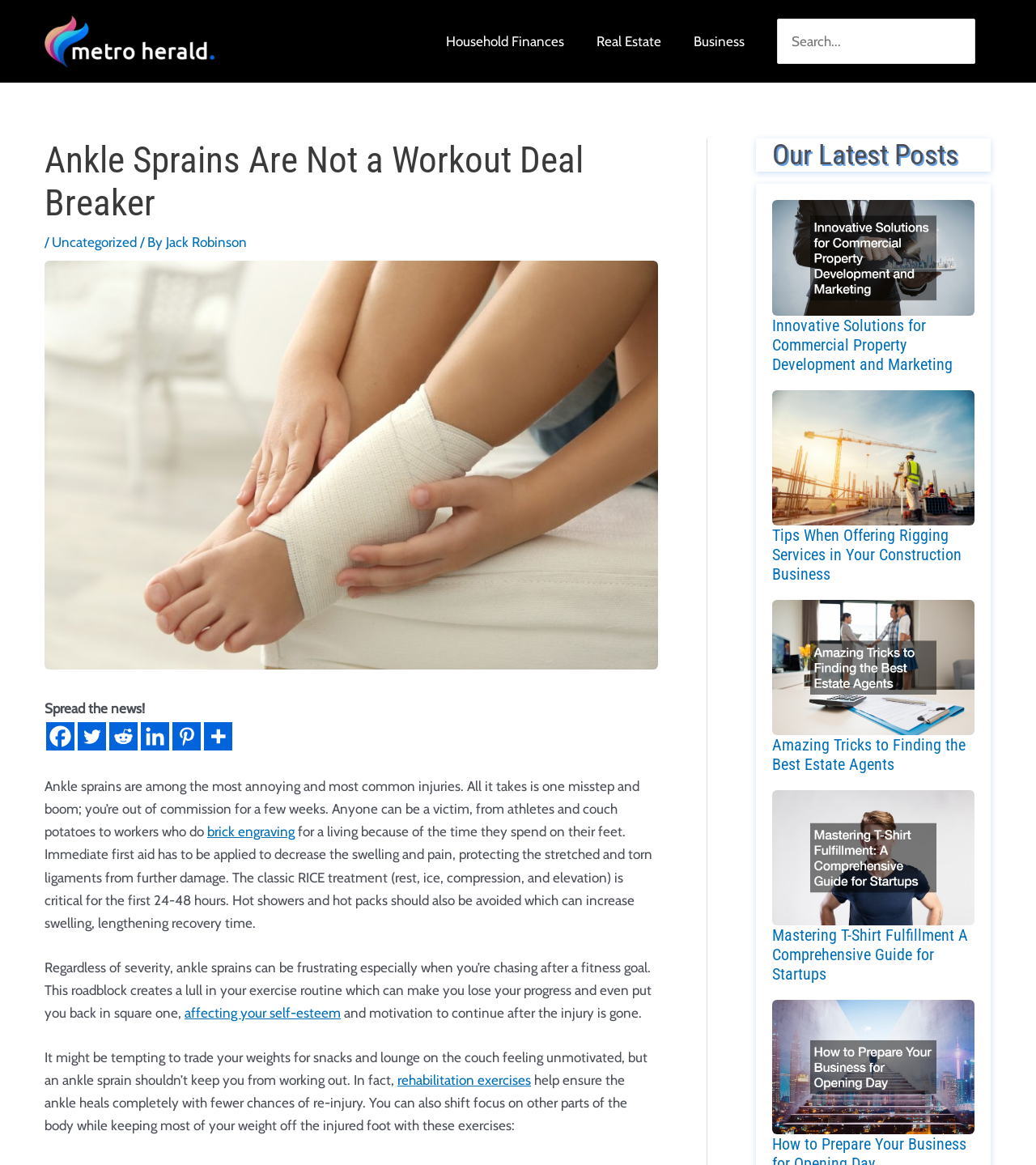What type of content is listed in the 'Our Latest Posts' section?
Refer to the image and provide a thorough answer to the question.

The 'Our Latest Posts' section lists various articles, including 'Innovative Solutions for Commercial Property Development and Marketing', 'Tips When Offering Rigging Services in Your Construction Business', and others, which are likely recent posts on the website.